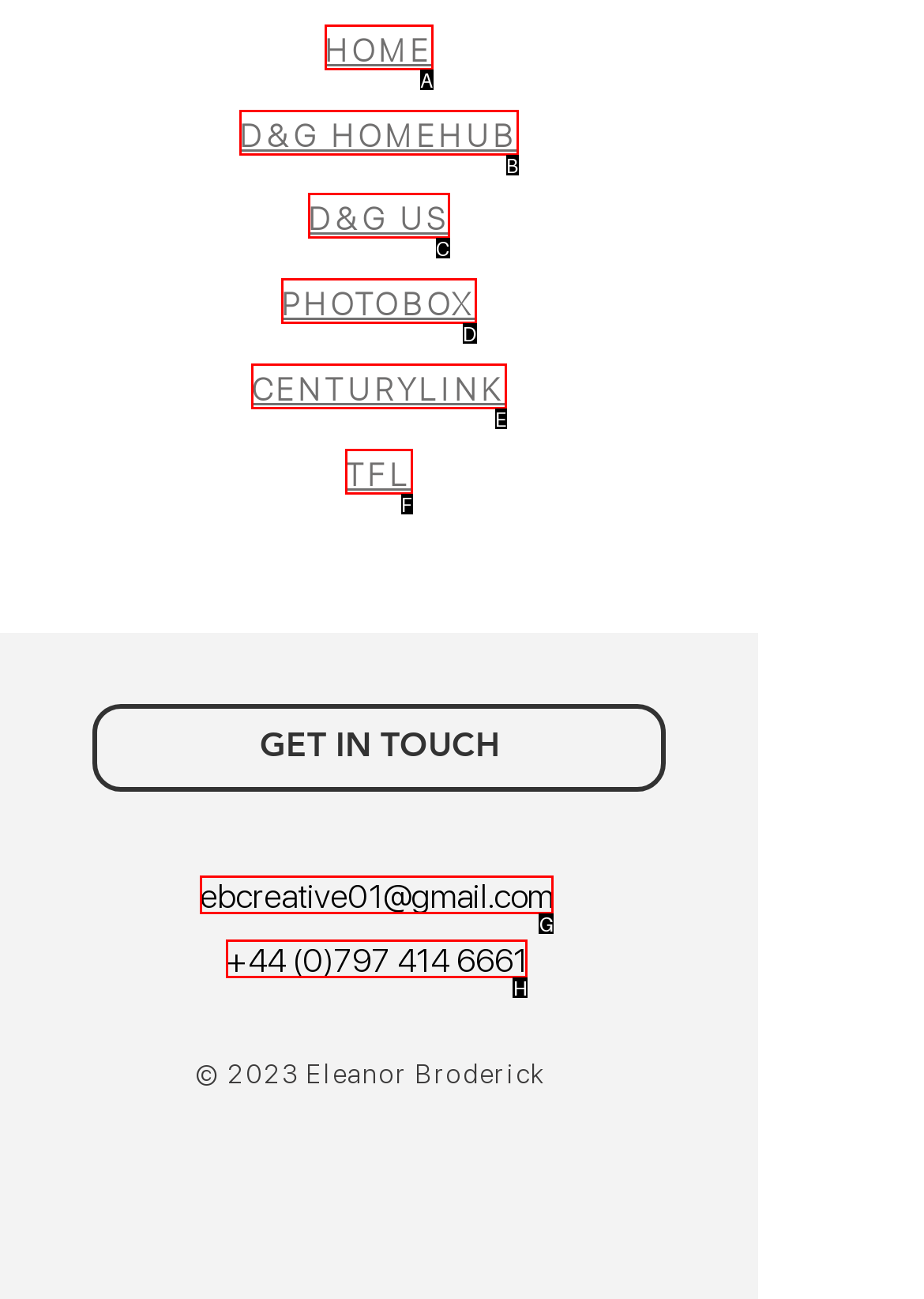With the description: +44 (0)797 414 6661, find the option that corresponds most closely and answer with its letter directly.

H